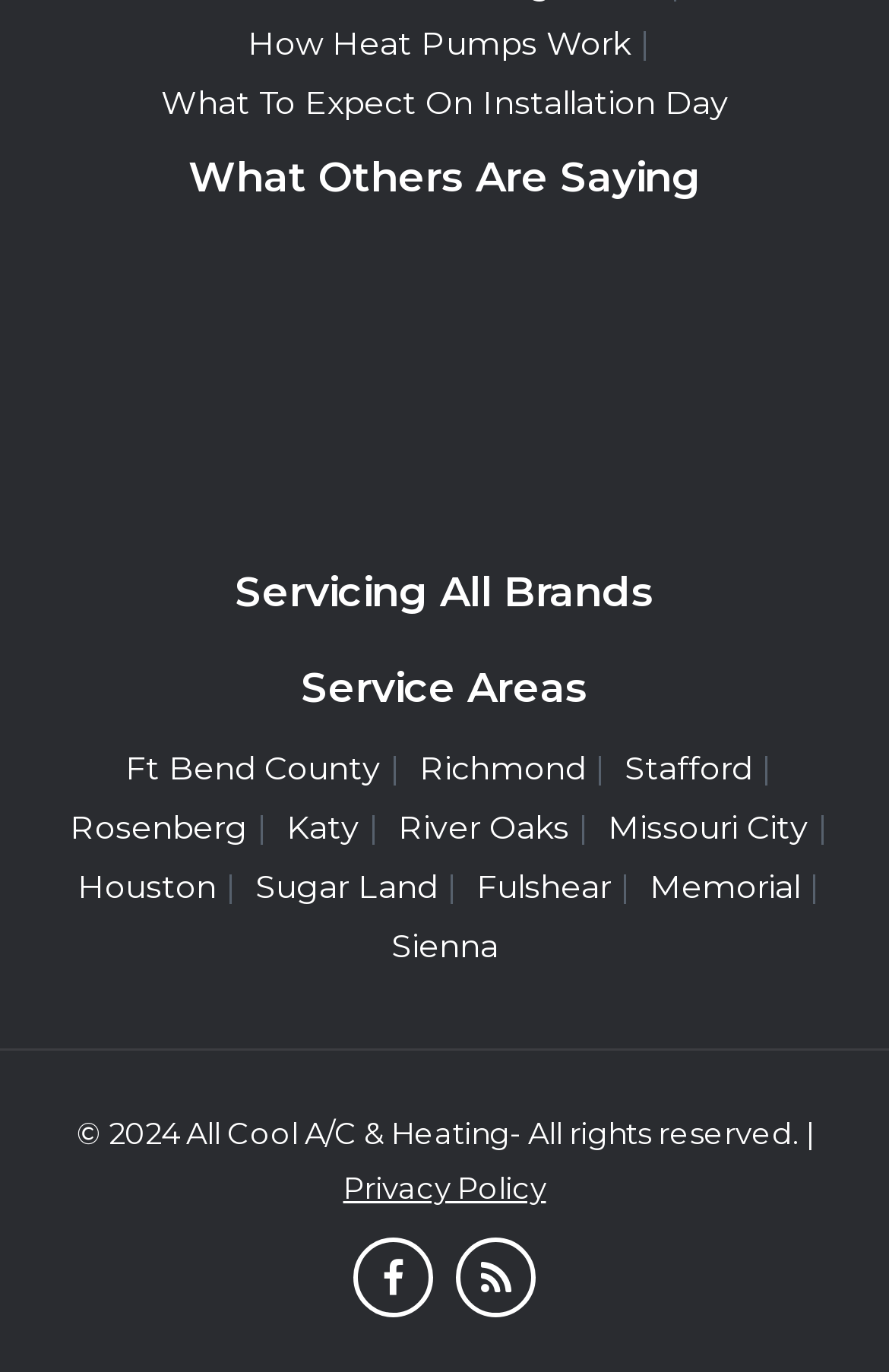Identify the bounding box for the described UI element. Provide the coordinates in (top-left x, top-left y, bottom-right x, bottom-right y) format with values ranging from 0 to 1: Privacy Policy

[0.386, 0.851, 0.614, 0.878]